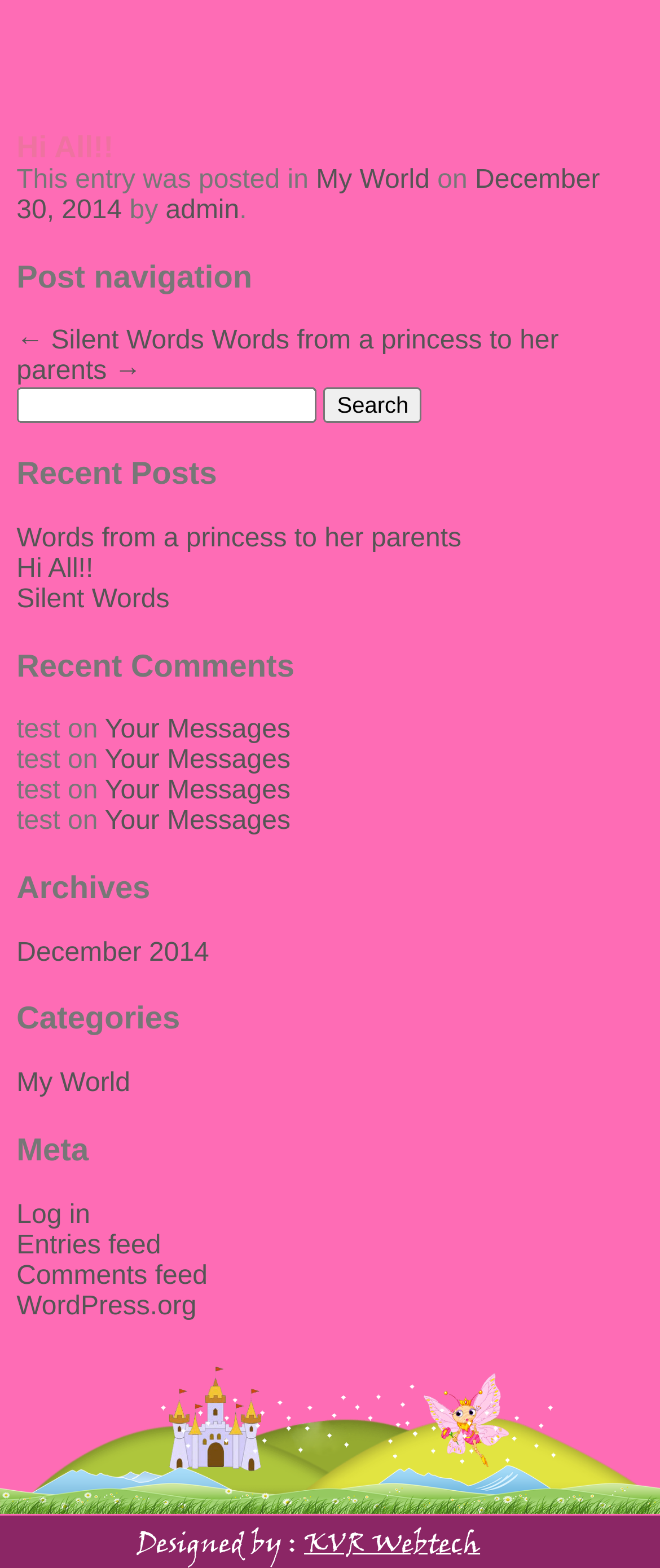What is the title of the first post?
Answer the question with detailed information derived from the image.

The title of the first post can be found in the heading element with the text 'Hi All!!' which is located at the top of the webpage.